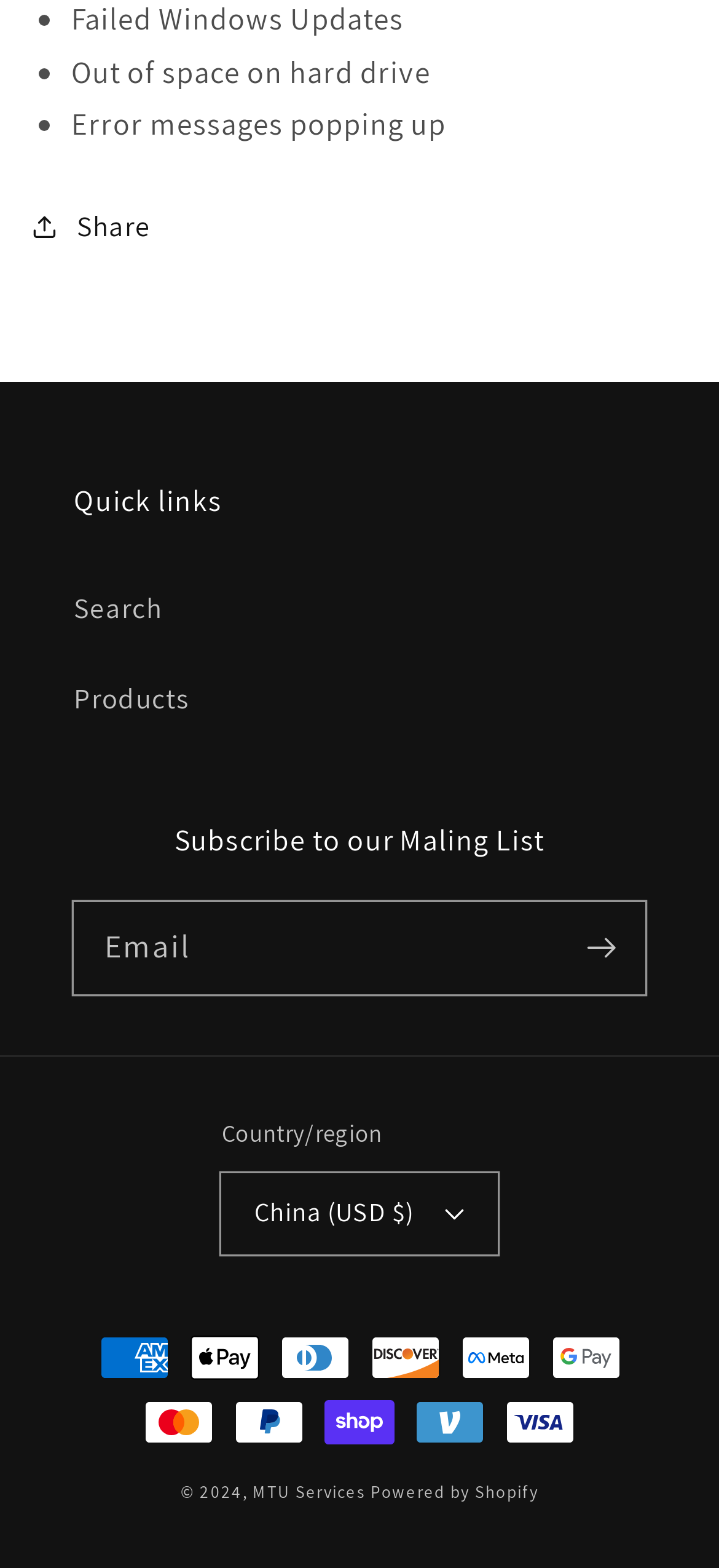Please determine the bounding box coordinates of the area that needs to be clicked to complete this task: 'View MTU Services'. The coordinates must be four float numbers between 0 and 1, formatted as [left, top, right, bottom].

[0.352, 0.945, 0.509, 0.959]